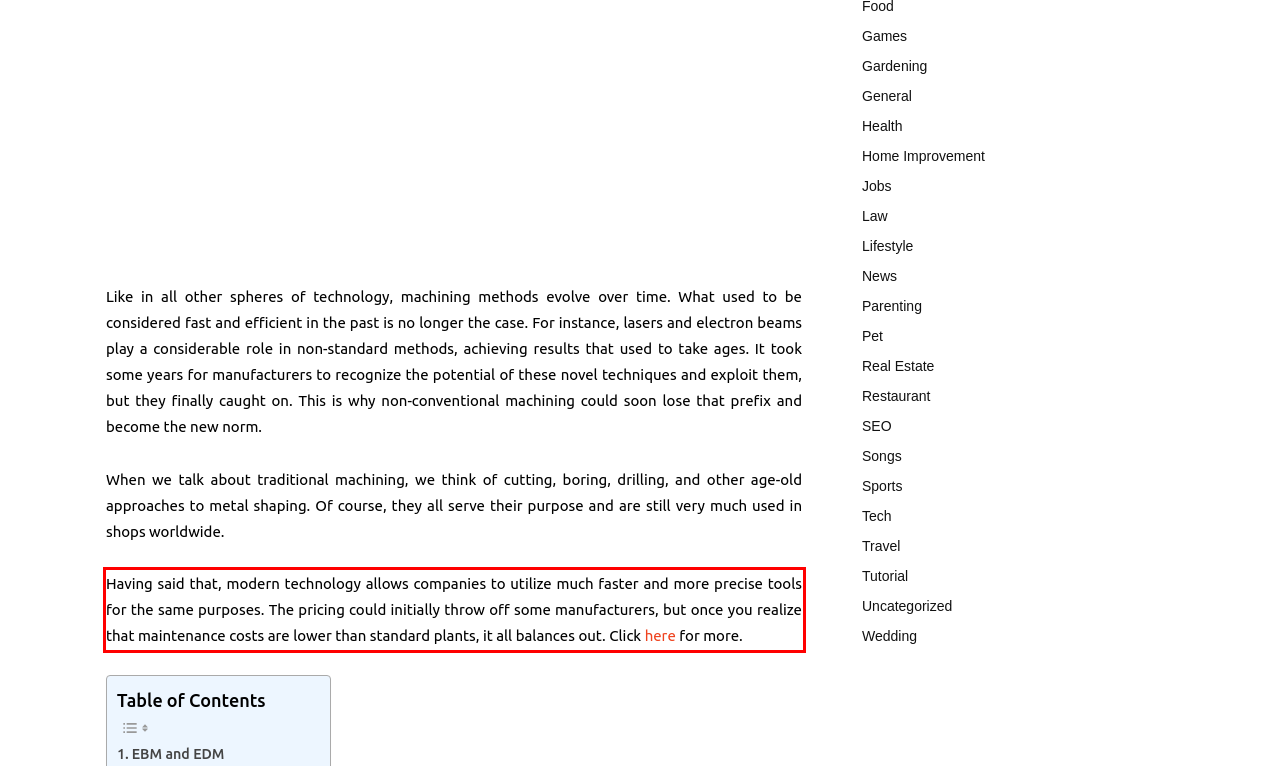Locate the red bounding box in the provided webpage screenshot and use OCR to determine the text content inside it.

Having said that, modern technology allows companies to utilize much faster and more precise tools for the same purposes. The pricing could initially throw off some manufacturers, but once you realize that maintenance costs are lower than standard plants, it all balances out. Click here for more.